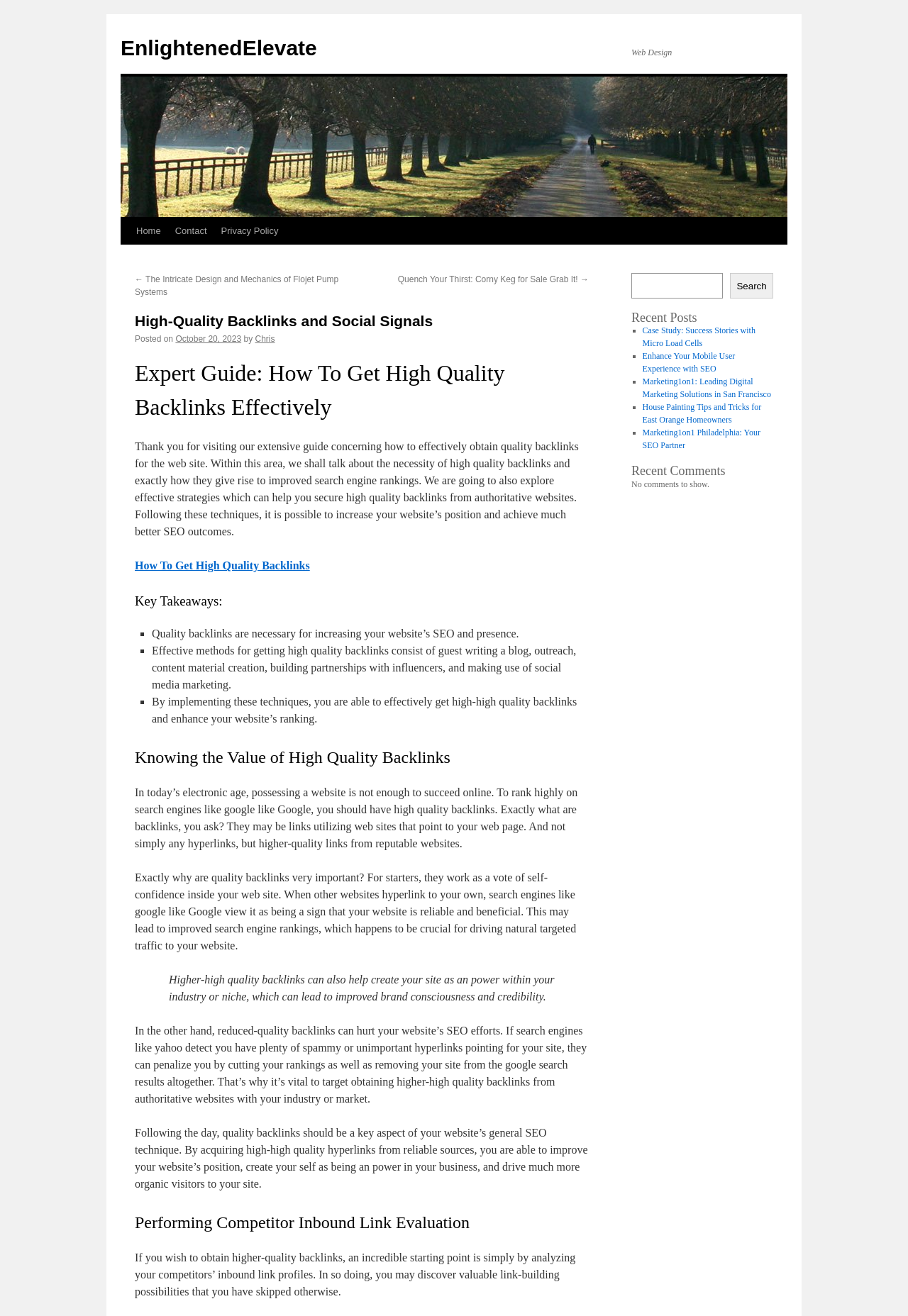Explain the contents of the webpage comprehensively.

This webpage is about high-quality backlinks and social signals, with the title "High-Quality Backlinks and Social Signals | EnlightenedElevate" at the top. Below the title, there is an image of EnlightenedElevate, and a link to skip to the content. 

On the top-left side, there are navigation links to "Home", "Contact", and "Privacy Policy". Below these links, there are two article links, one about Flojet Pump Systems and another about Corny Keg for Sale. 

The main content of the webpage is an expert guide on how to get high-quality backlinks effectively. The guide starts with an introduction, explaining the importance of high-quality backlinks for improving search engine rankings. 

Below the introduction, there are key takeaways listed in bullet points, summarizing the importance of quality backlinks and effective methods for getting them. 

The guide then delves deeper into the value of high-quality backlinks, explaining how they can improve search engine rankings and create brand awareness. It also warns about the negative effects of low-quality backlinks. 

Further down, there is a section on performing competitor inbound link evaluation, which suggests analyzing competitors' link profiles to discover valuable link-building opportunities. 

On the right side of the webpage, there is a search bar with a button, and a heading "Recent Posts" with a list of links to recent articles, including case studies and marketing tips. Below the recent posts, there is a heading "Recent Comments" with a message indicating that there are no comments to show.